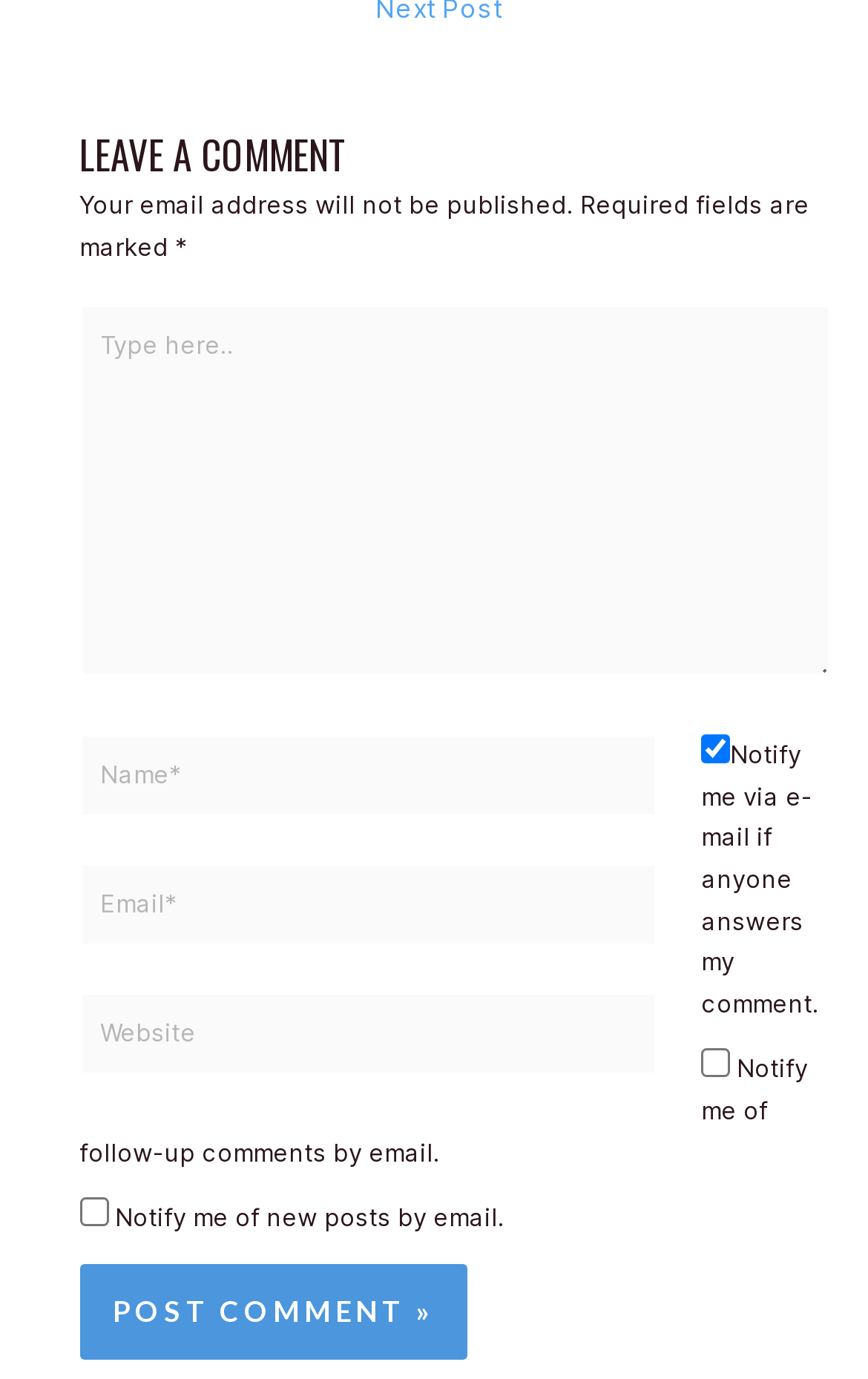Please identify the coordinates of the bounding box that should be clicked to fulfill this instruction: "Post your comment".

[0.092, 0.916, 0.538, 0.986]